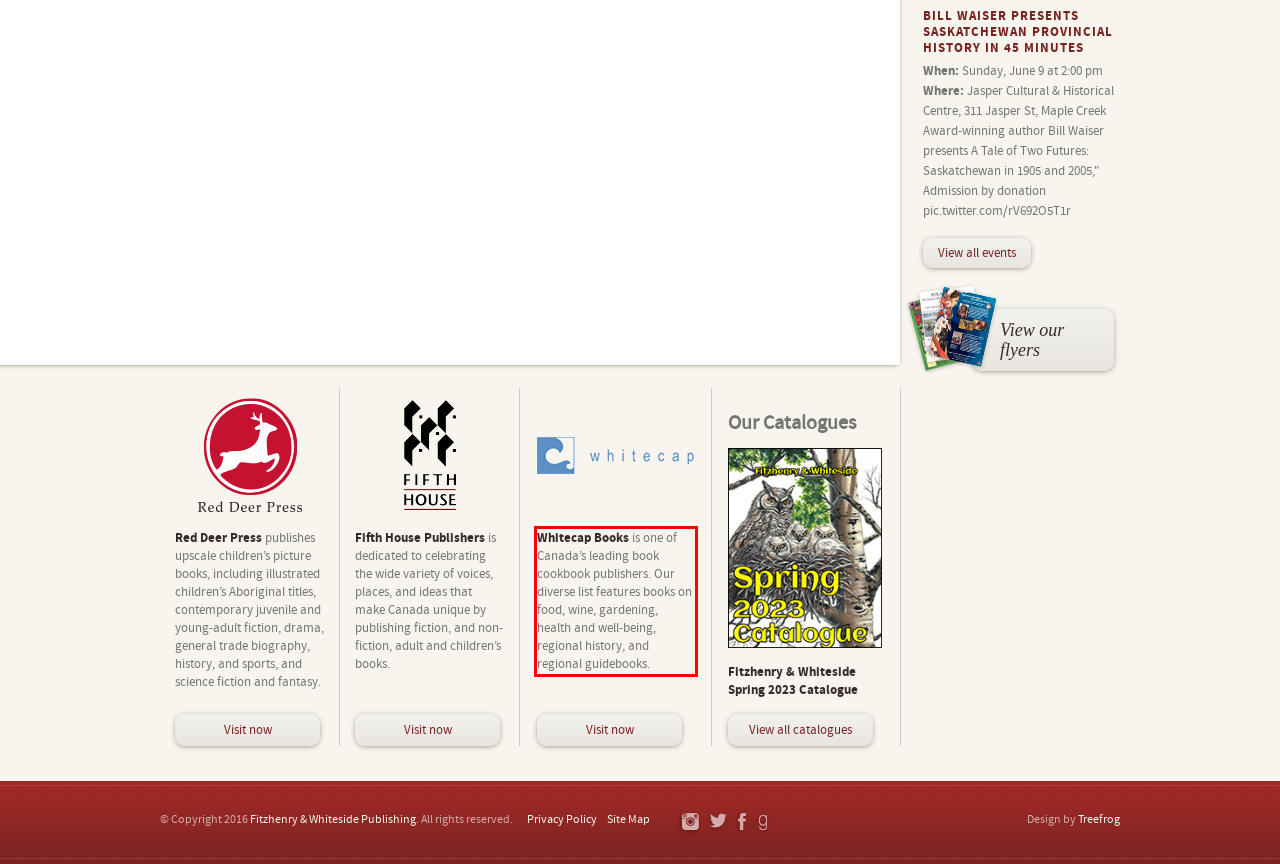Identify the text inside the red bounding box on the provided webpage screenshot by performing OCR.

Whitecap Books is one of Canada’s leading book cookbook publishers. Our diverse list features books on food, wine, gardening, health and well-being, regional history, and regional guidebooks.